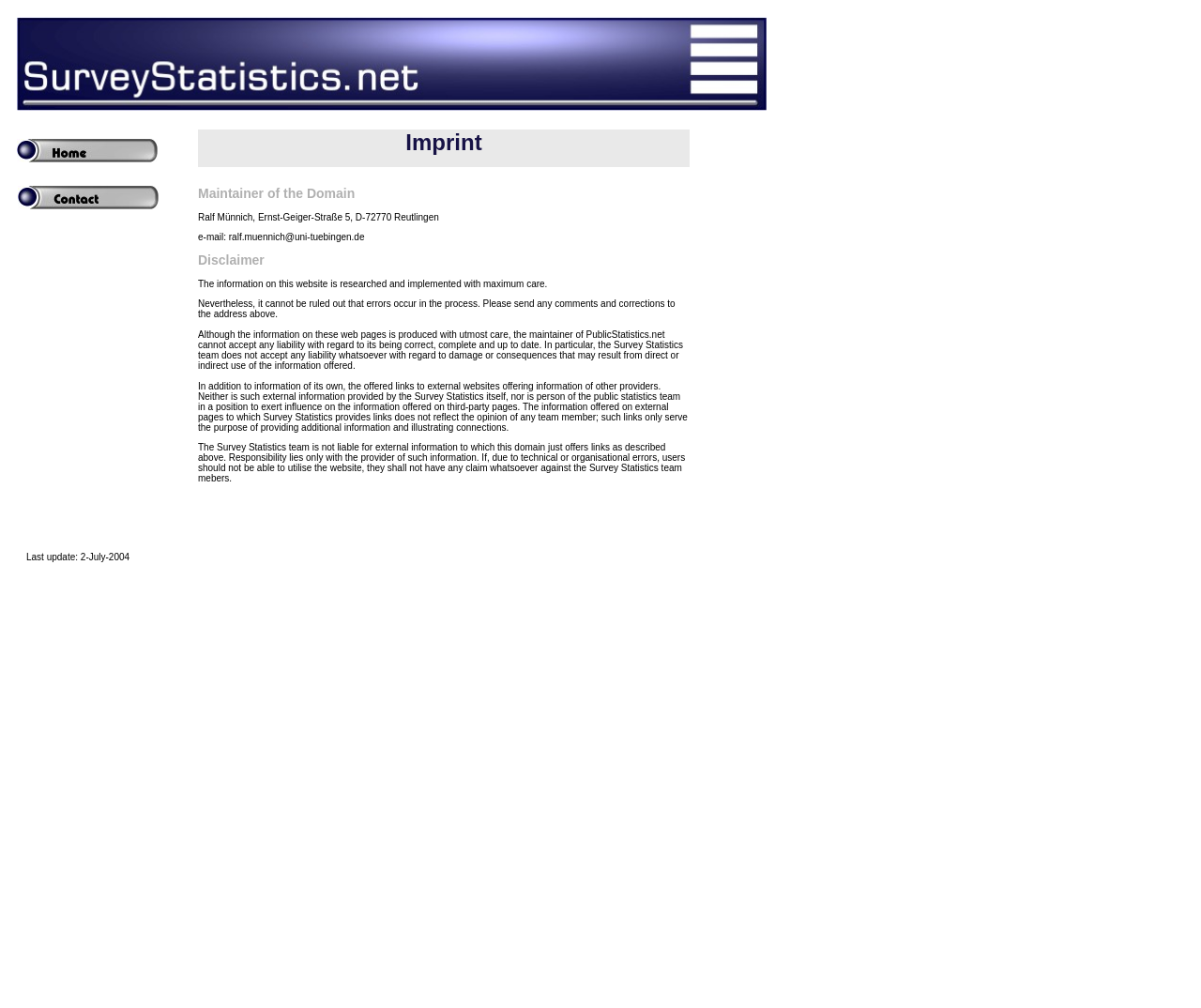What is the name of the website?
Using the information from the image, give a concise answer in one word or a short phrase.

Public Statistics